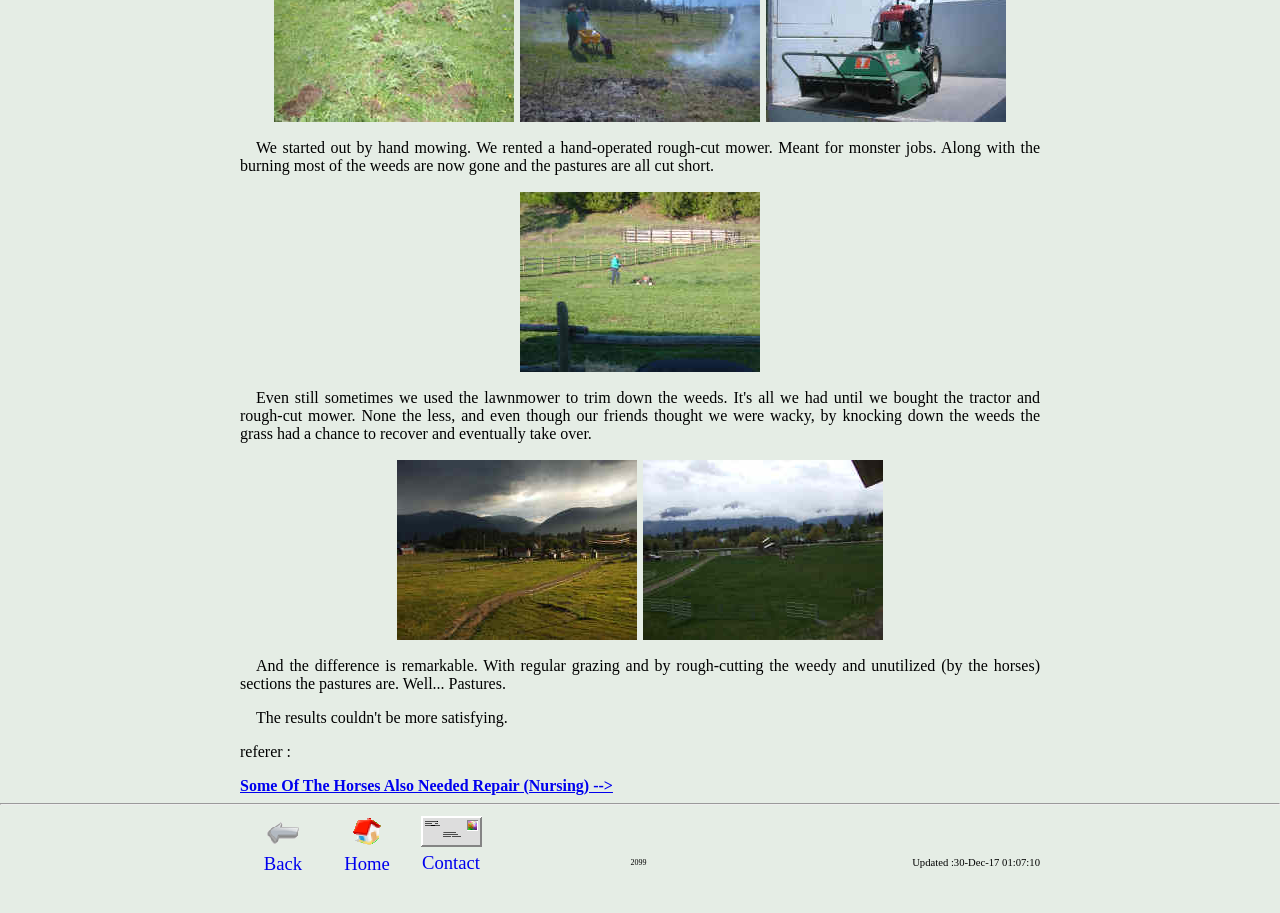Give the bounding box coordinates for this UI element: "- Lauba, Christian". The coordinates should be four float numbers between 0 and 1, arranged as [left, top, right, bottom].

None